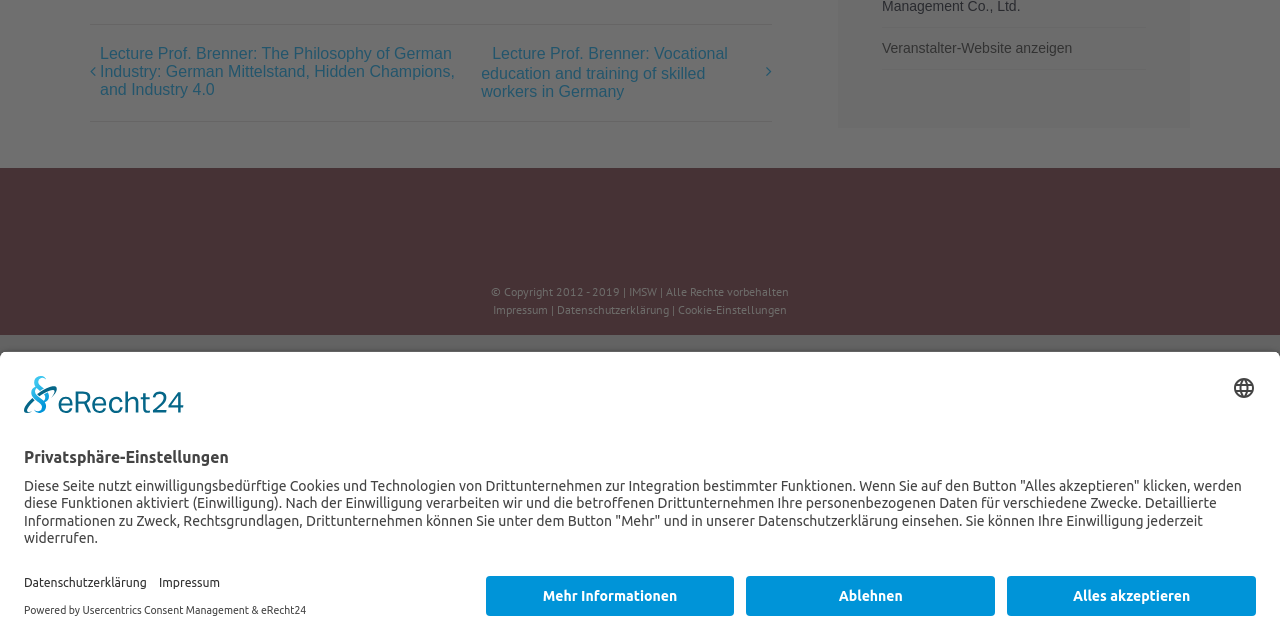For the following element description, predict the bounding box coordinates in the format (top-left x, top-left y, bottom-right x, bottom-right y). All values should be floating point numbers between 0 and 1. Description: Veranstalter-Website anzeigen

[0.689, 0.062, 0.838, 0.087]